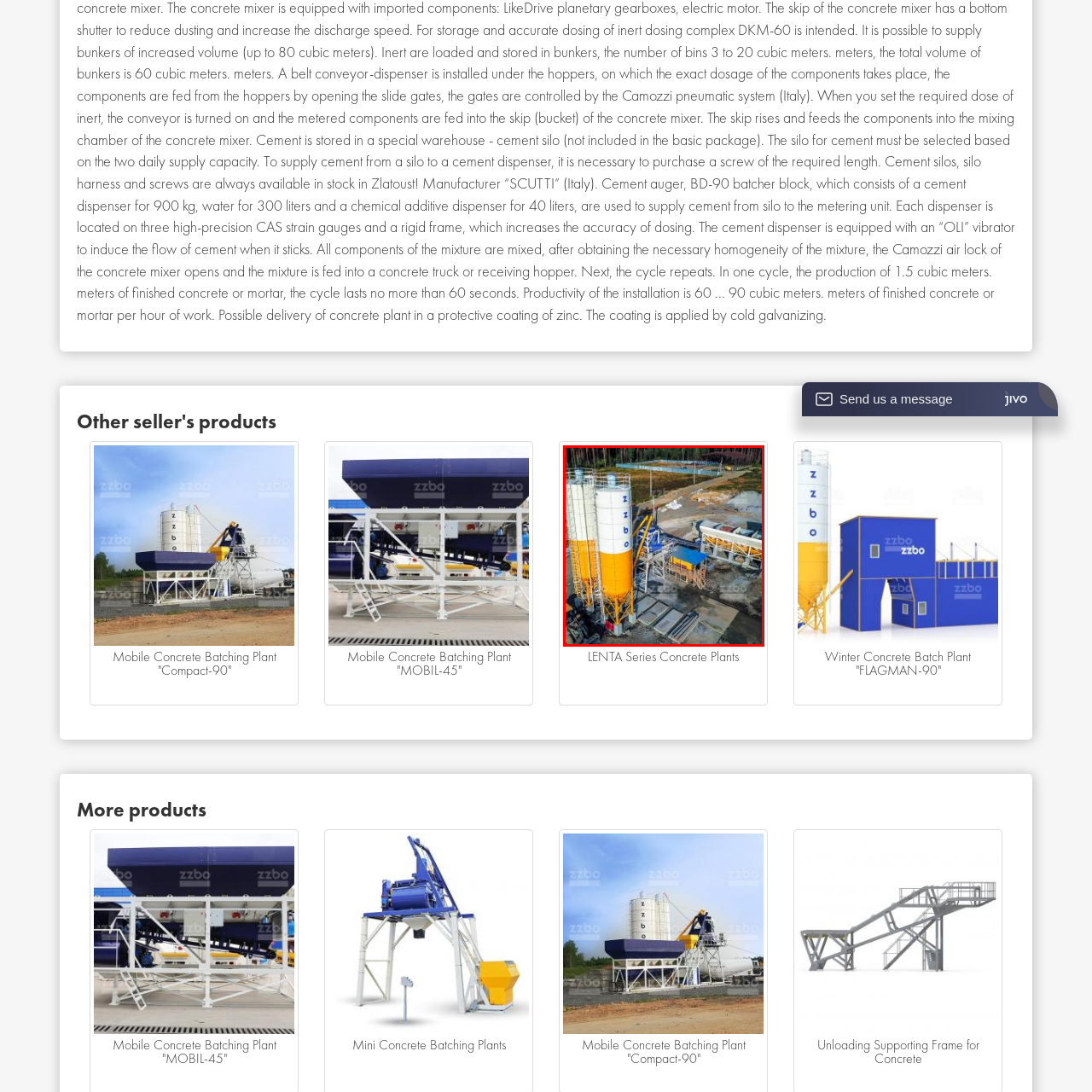Give a comprehensive description of the picture highlighted by the red border.

The image showcases a modern concrete batching plant, specifically from the LENTA Series. This facility features two towering storage silos that are predominantly painted in bright white with a striking orange bottom section, indicative of the plant's branding. Adjacent to the silos, an elaborate assembly of machinery, including a large batching unit, is visible, utilized for precisely mixing concrete. The plant is set against a backdrop of a natural landscape, with trees in the distance and a cleared area that suggests ongoing construction or manufacturing activities. This setup highlights the efficient production capabilities of mobile concrete batching plants, designed for versatility and easy transport to various construction sites.